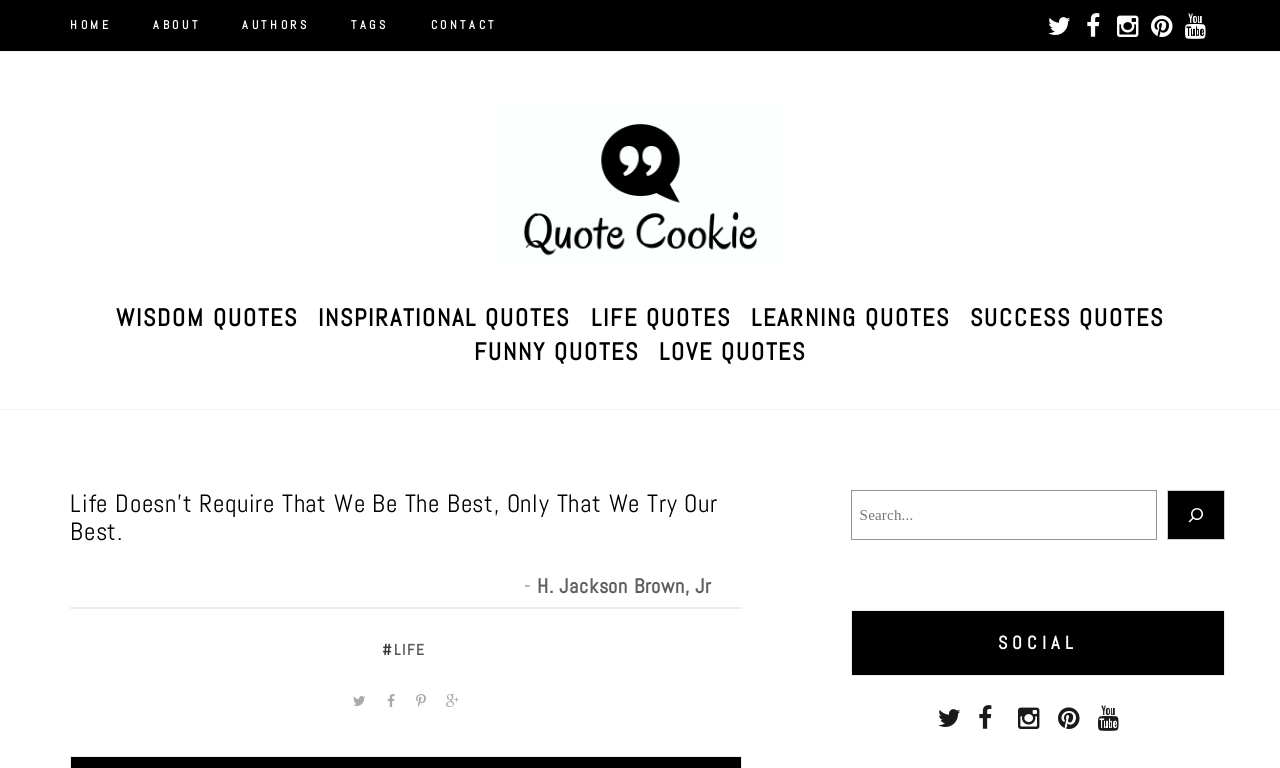Locate the bounding box coordinates of the element that should be clicked to execute the following instruction: "Check out the SOCIAL links".

[0.779, 0.822, 0.842, 0.852]